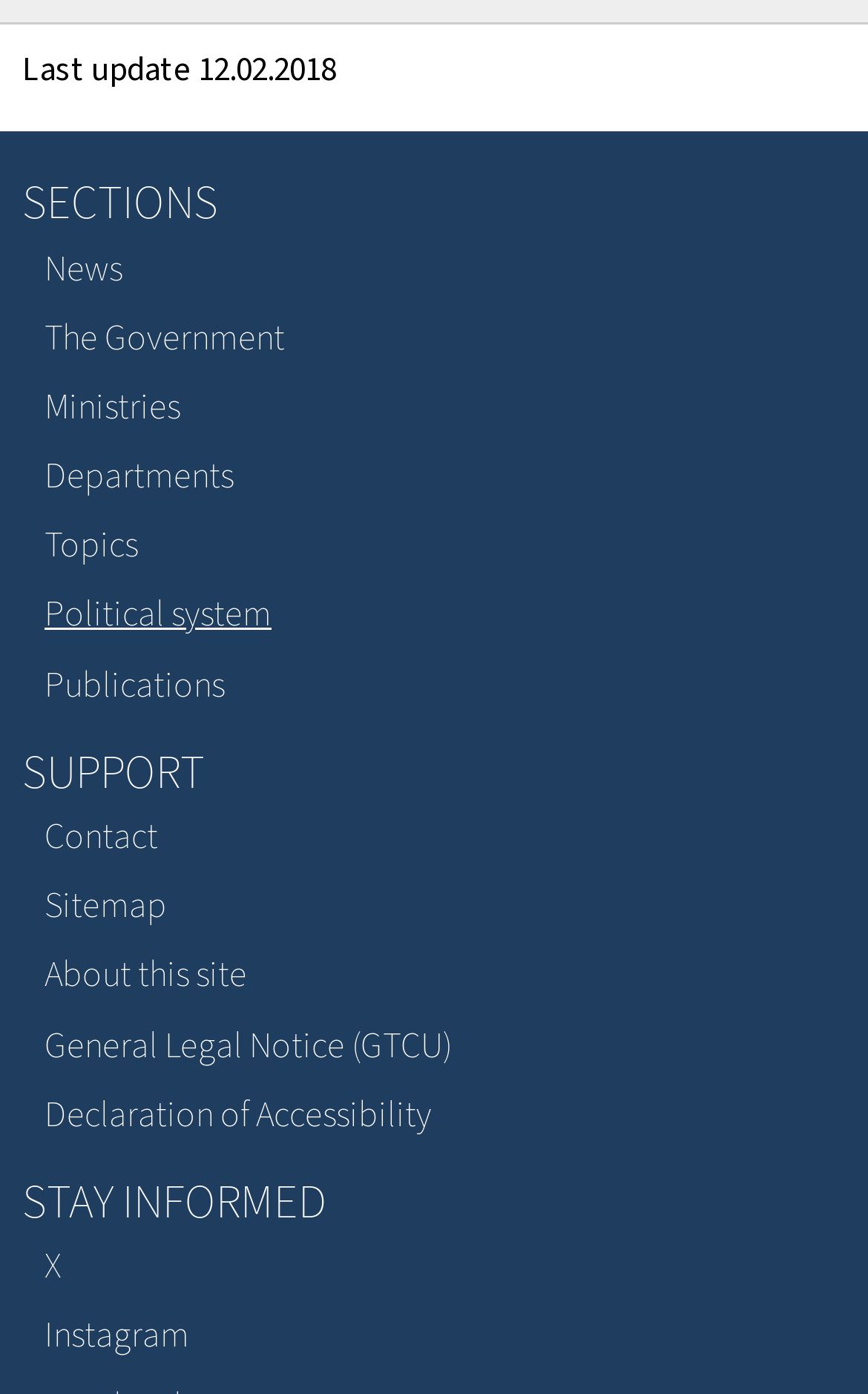Please locate the bounding box coordinates for the element that should be clicked to achieve the following instruction: "view The Government". Ensure the coordinates are given as four float numbers between 0 and 1, i.e., [left, top, right, bottom].

[0.026, 0.217, 0.974, 0.267]